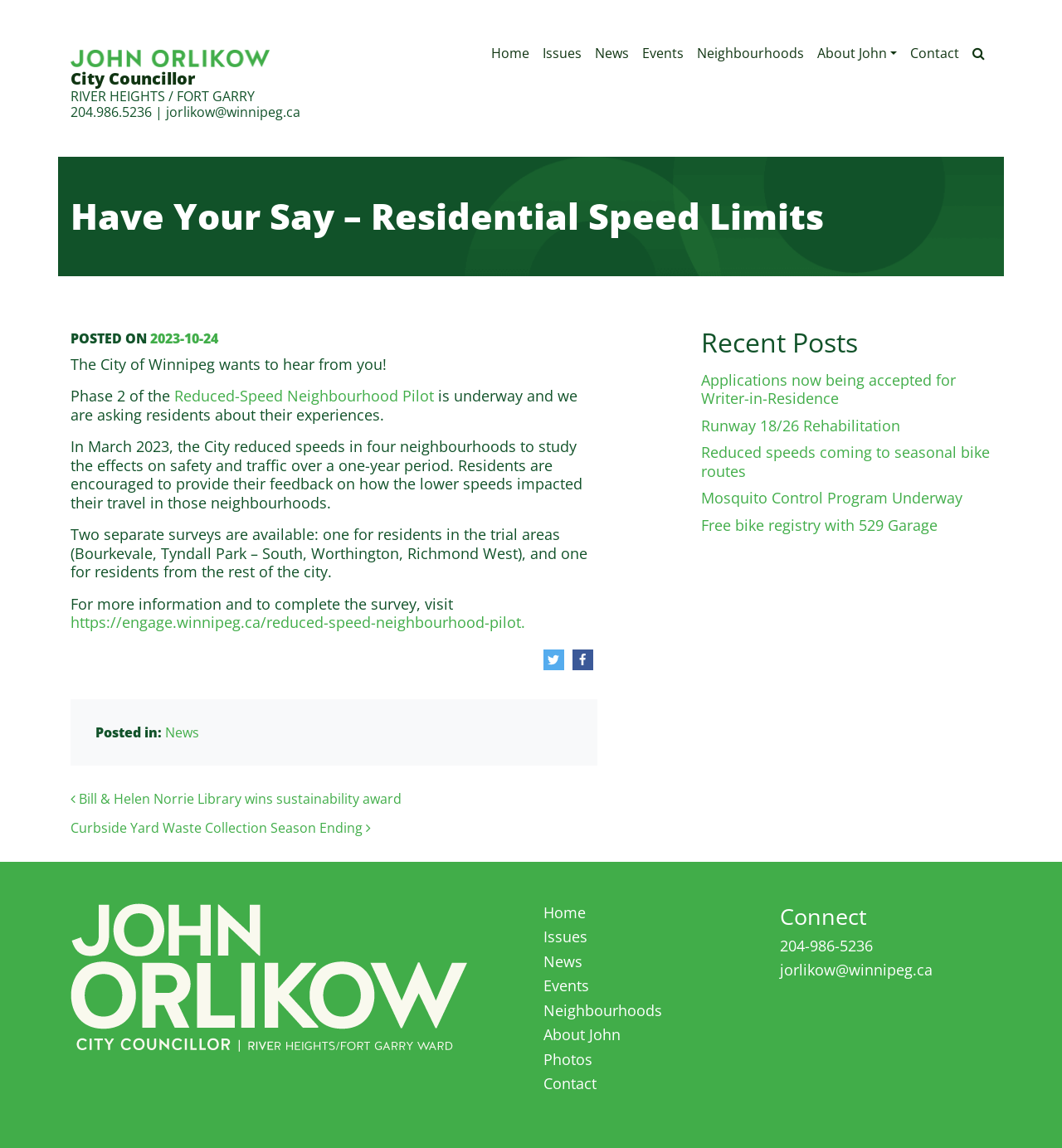Please determine the main heading text of this webpage.

Have Your Say – Residential Speed Limits